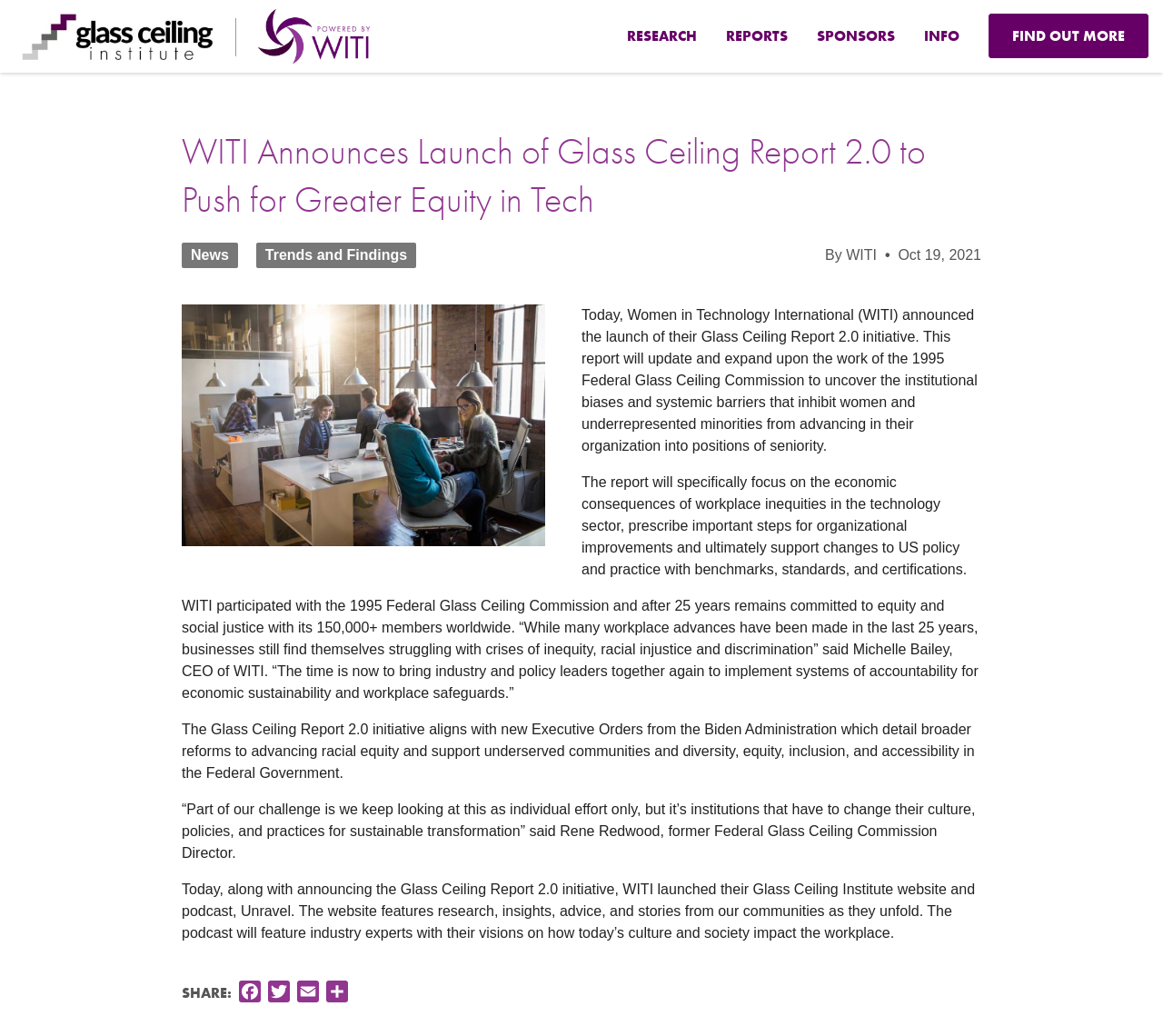Detail the webpage's structure and highlights in your description.

The webpage is about the launch of the Glass Ceiling Report 2.0 initiative by Women in Technology International (WITI) to promote greater equity in the tech industry. At the top, there is a logo of the Glass Ceiling Institute, accompanied by a link to the institute's website. Next to it is a "Powered by WITI" logo.

Below these logos, there are five links: "RESEARCH", "REPORTS", "SPONSORS", "INFO", and "FIND OUT MORE". The "FIND OUT MORE" link is accompanied by a heading that announces the launch of the Glass Ceiling Report 2.0.

The main content of the webpage is divided into two sections. On the left, there is an image of women working, and on the right, there are three paragraphs of text. The first paragraph introduces the Glass Ceiling Report 2.0 initiative, which aims to uncover institutional biases and systemic barriers that prevent women and underrepresented minorities from advancing in their organizations. The second paragraph explains the focus of the report, including the economic consequences of workplace inequities in the tech sector and the need for organizational improvements. The third paragraph quotes the CEO of WITI, Michelle Bailey, on the importance of implementing systems of accountability for economic sustainability and workplace safeguards.

Below these paragraphs, there are two more paragraphs of text. The first one explains how the Glass Ceiling Report 2.0 initiative aligns with new Executive Orders from the Biden Administration, and the second one quotes Rene Redwood, former Federal Glass Ceiling Commission Director, on the need for institutional change.

At the bottom of the webpage, there is a section that announces the launch of the Glass Ceiling Institute website and podcast, Unravel. Finally, there are social media links to share the content on Facebook, Twitter, Email, and other platforms.